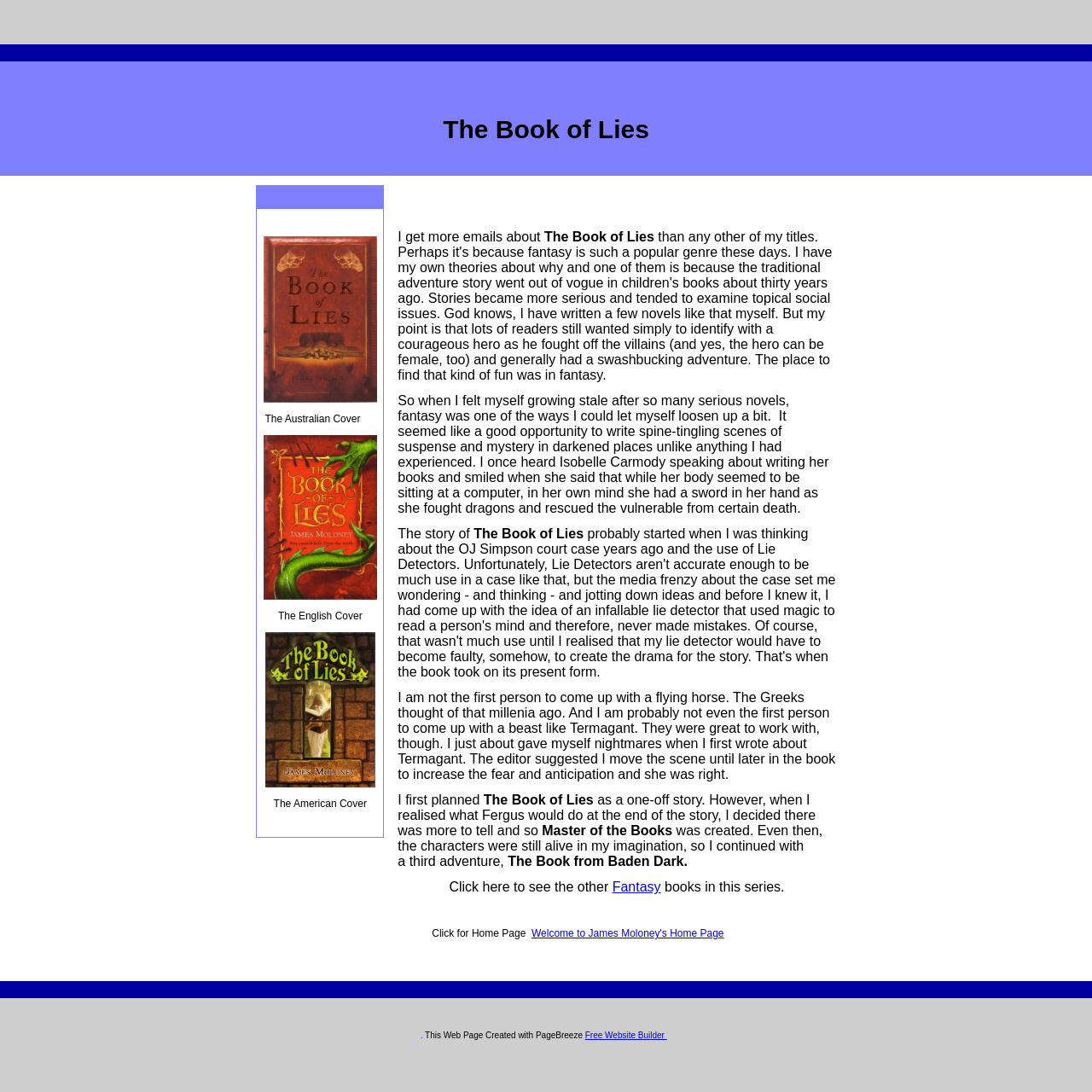What is the theme of the book 'The Book of Lies'?
Examine the webpage screenshot and provide an in-depth answer to the question.

The theme of the book 'The Book of Lies' is related to Lie Detectors, as mentioned in the text content of the webpage, where the author says 'The story of The Book of Lies probably started when I was thinking about the OJ Simpson court case years ago and the use of Lie Detectors.'